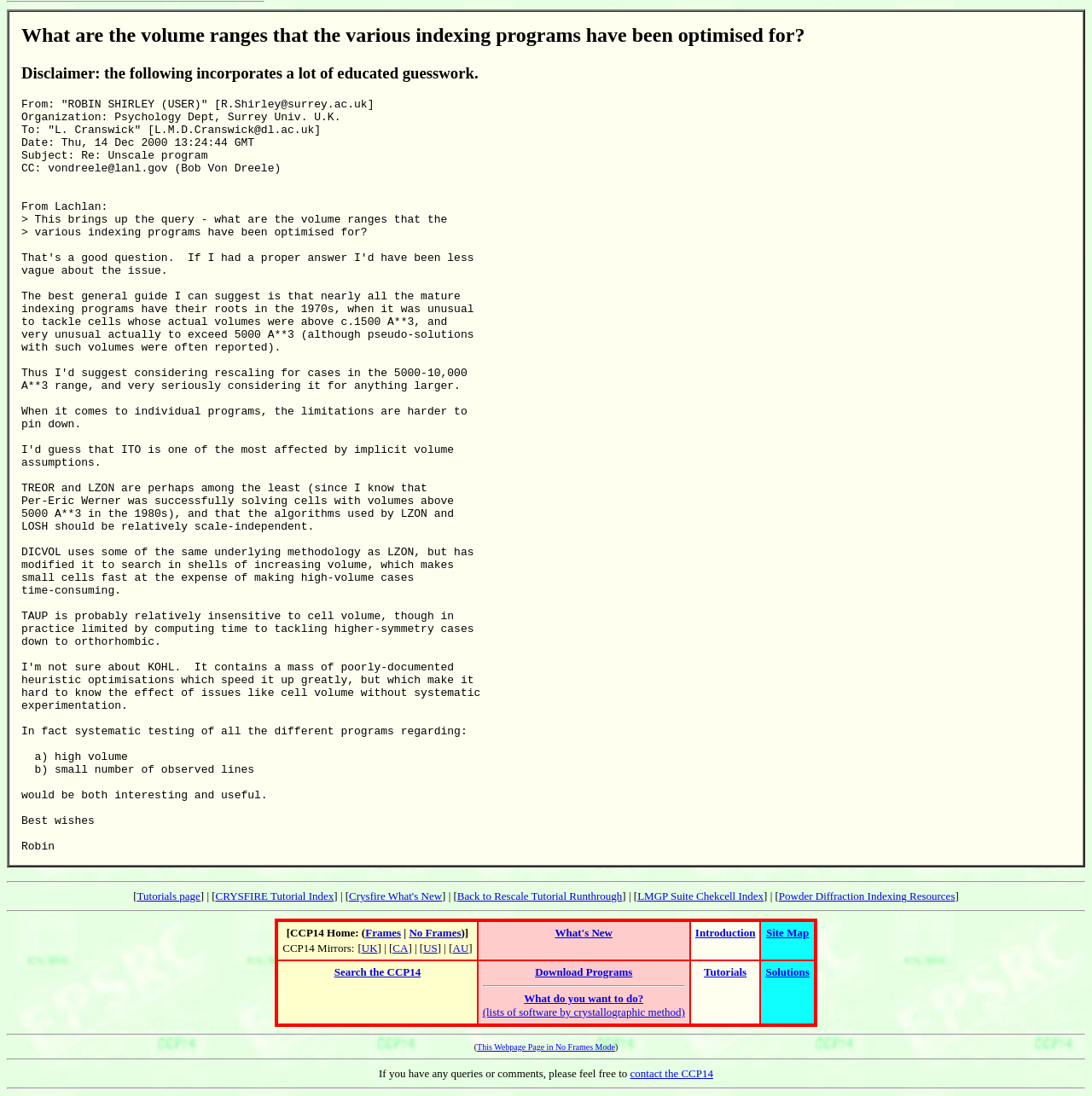Please identify the coordinates of the bounding box for the clickable region that will accomplish this instruction: "Click on the link to leichte Übungen".

None